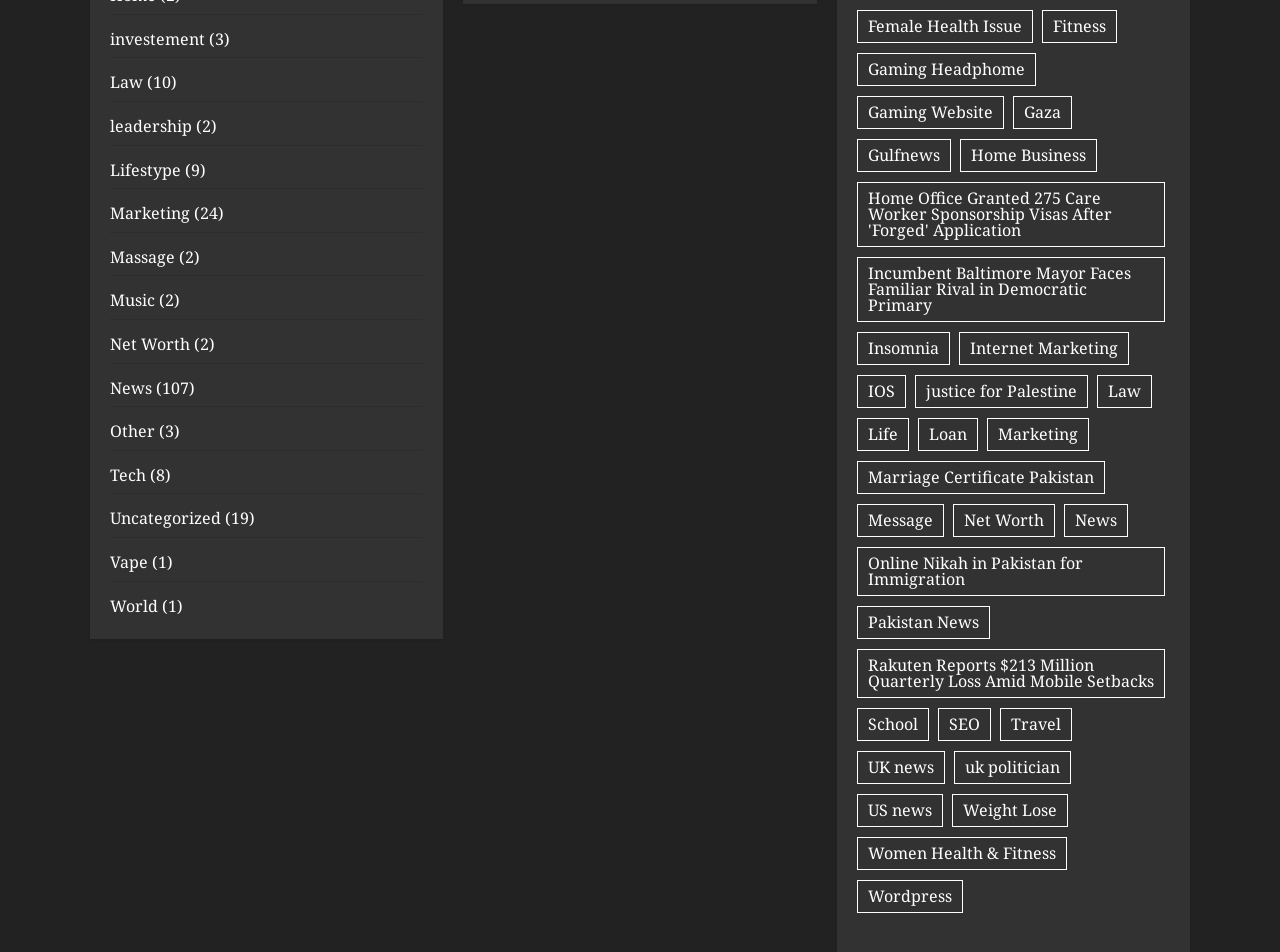What is the second category from the top? Based on the screenshot, please respond with a single word or phrase.

Law